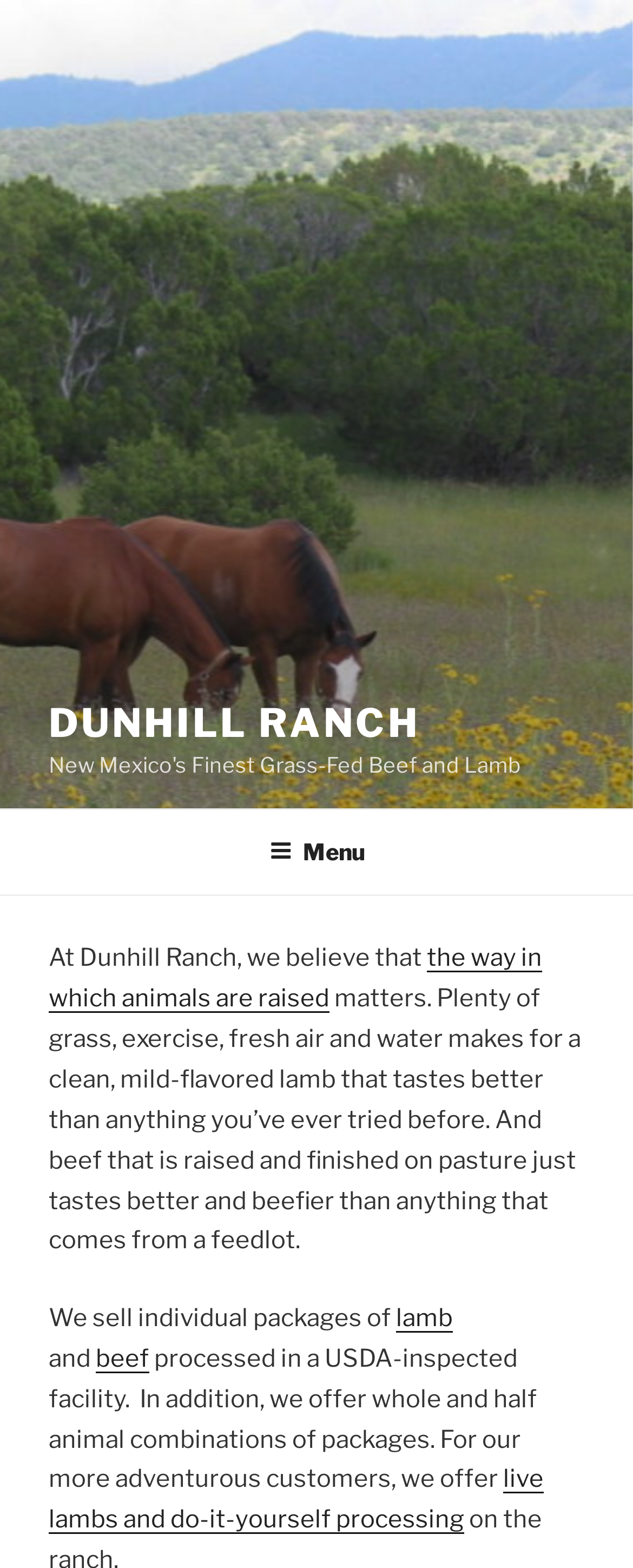What is the facility type for processing?
Please give a detailed and elaborate answer to the question based on the image.

The webpage mentions that the products are 'processed in a USDA-inspected facility', indicating that the facility meets the standards of the US Department of Agriculture.